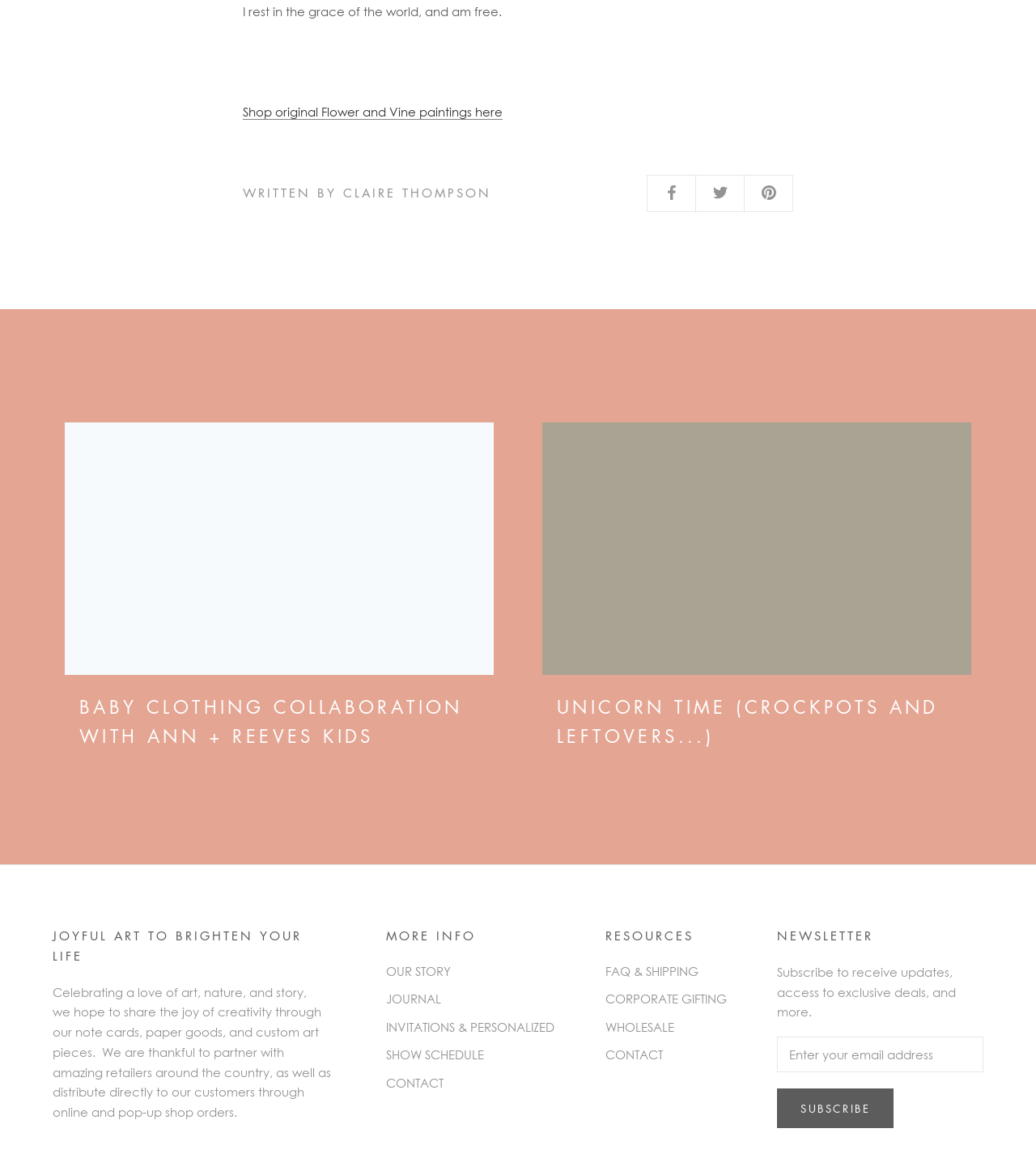Given the description of a UI element: "Unicorn Time (crockpots and leftovers...)", identify the bounding box coordinates of the matching element in the webpage screenshot.

[0.538, 0.602, 0.906, 0.648]